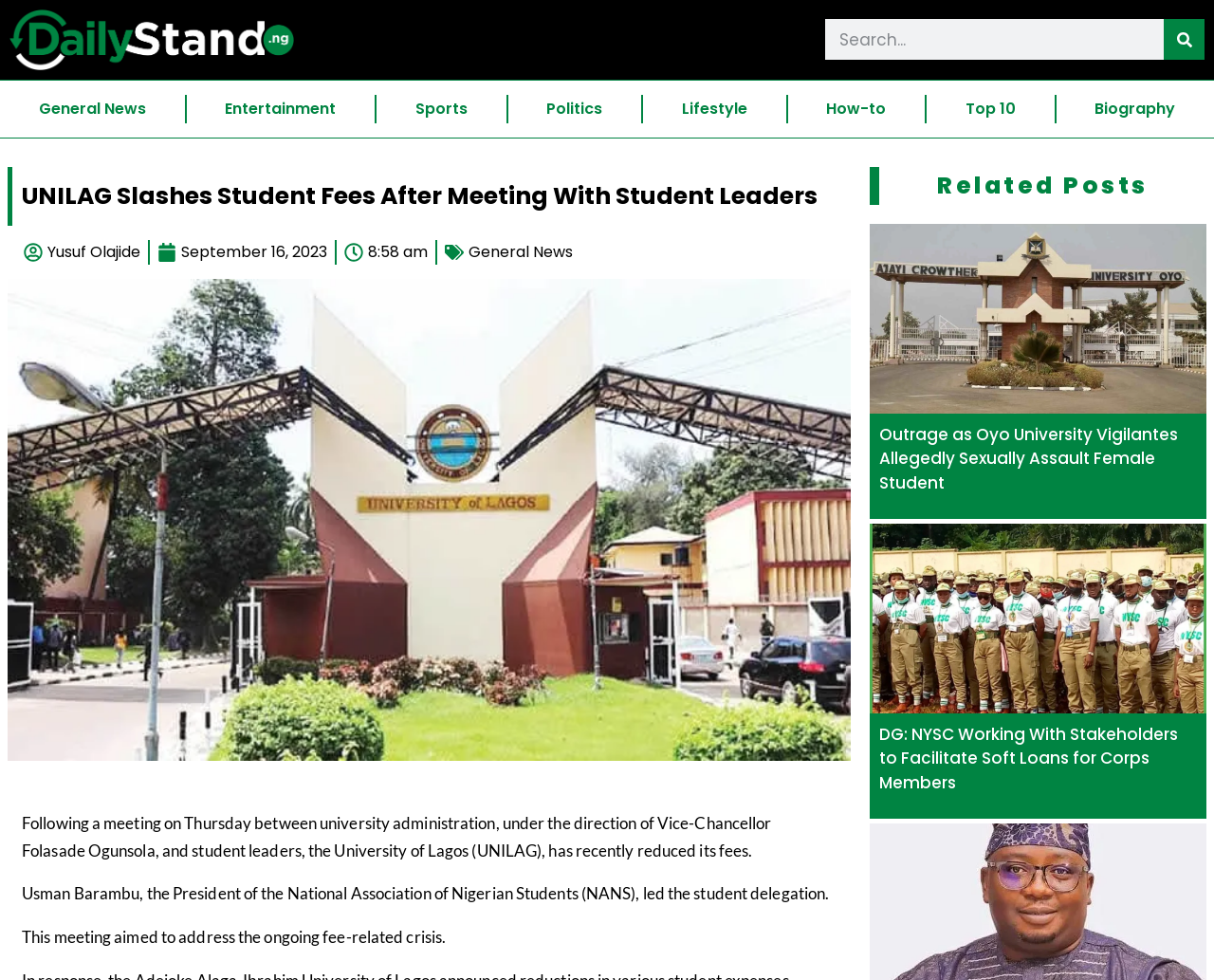Please determine the heading text of this webpage.

UNILAG Slashes Student Fees After Meeting With Student Leaders